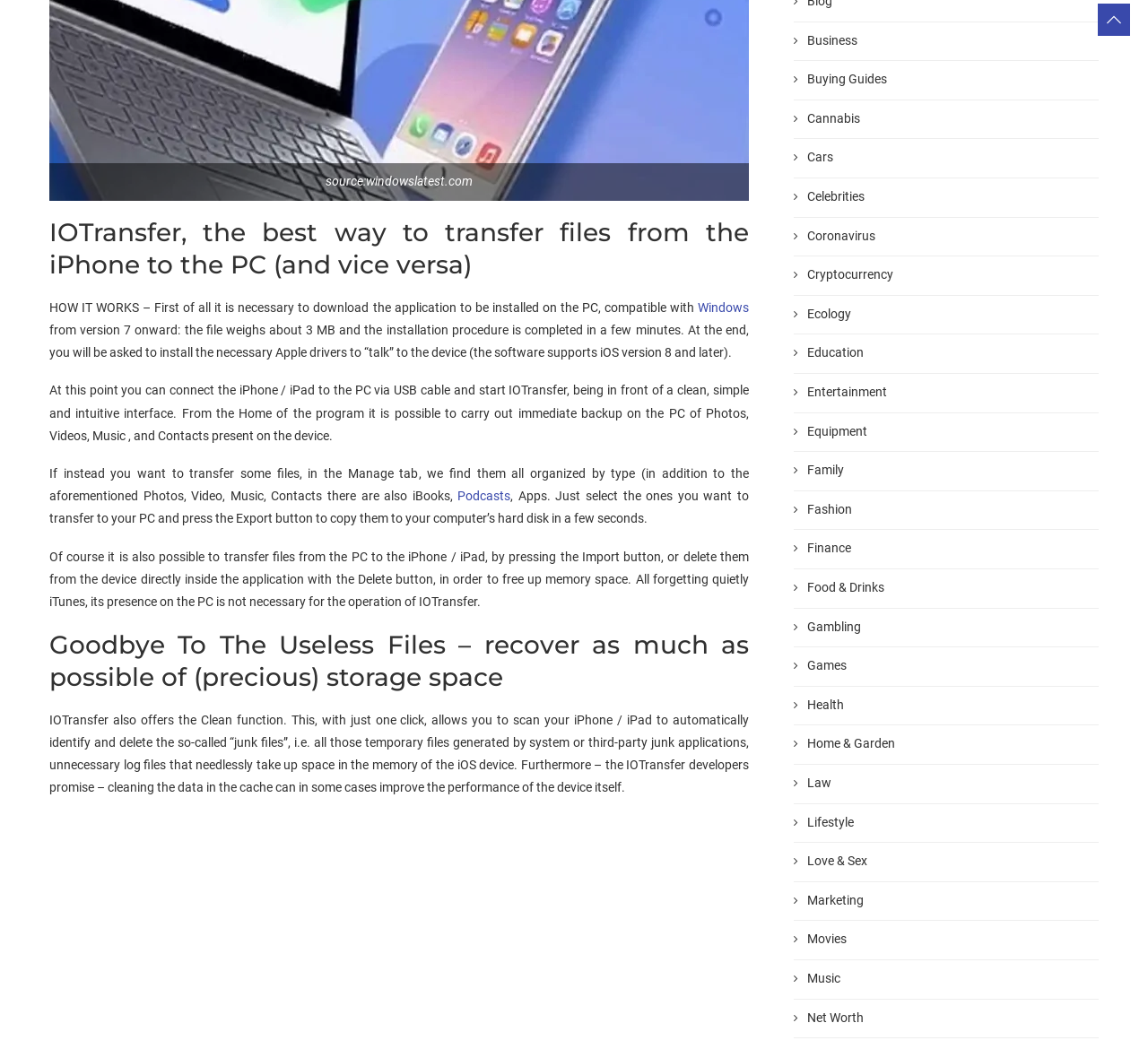Locate the bounding box coordinates of the region to be clicked to comply with the following instruction: "Click the 'Windows' link". The coordinates must be four float numbers between 0 and 1, in the form [left, top, right, bottom].

[0.608, 0.286, 0.652, 0.3]